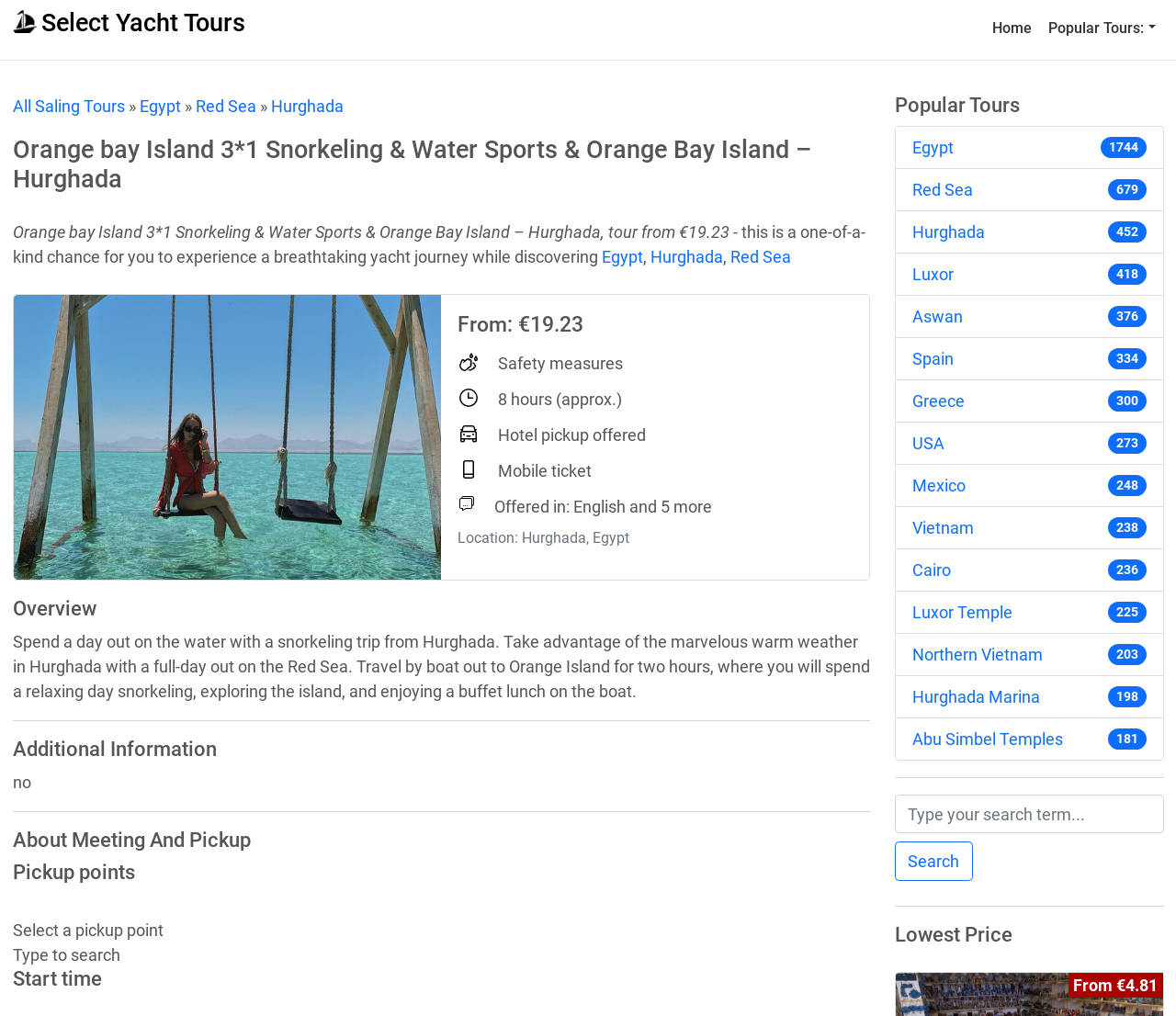Please determine the bounding box coordinates for the element with the description: "Northern Vietnam".

[0.775, 0.632, 0.886, 0.656]